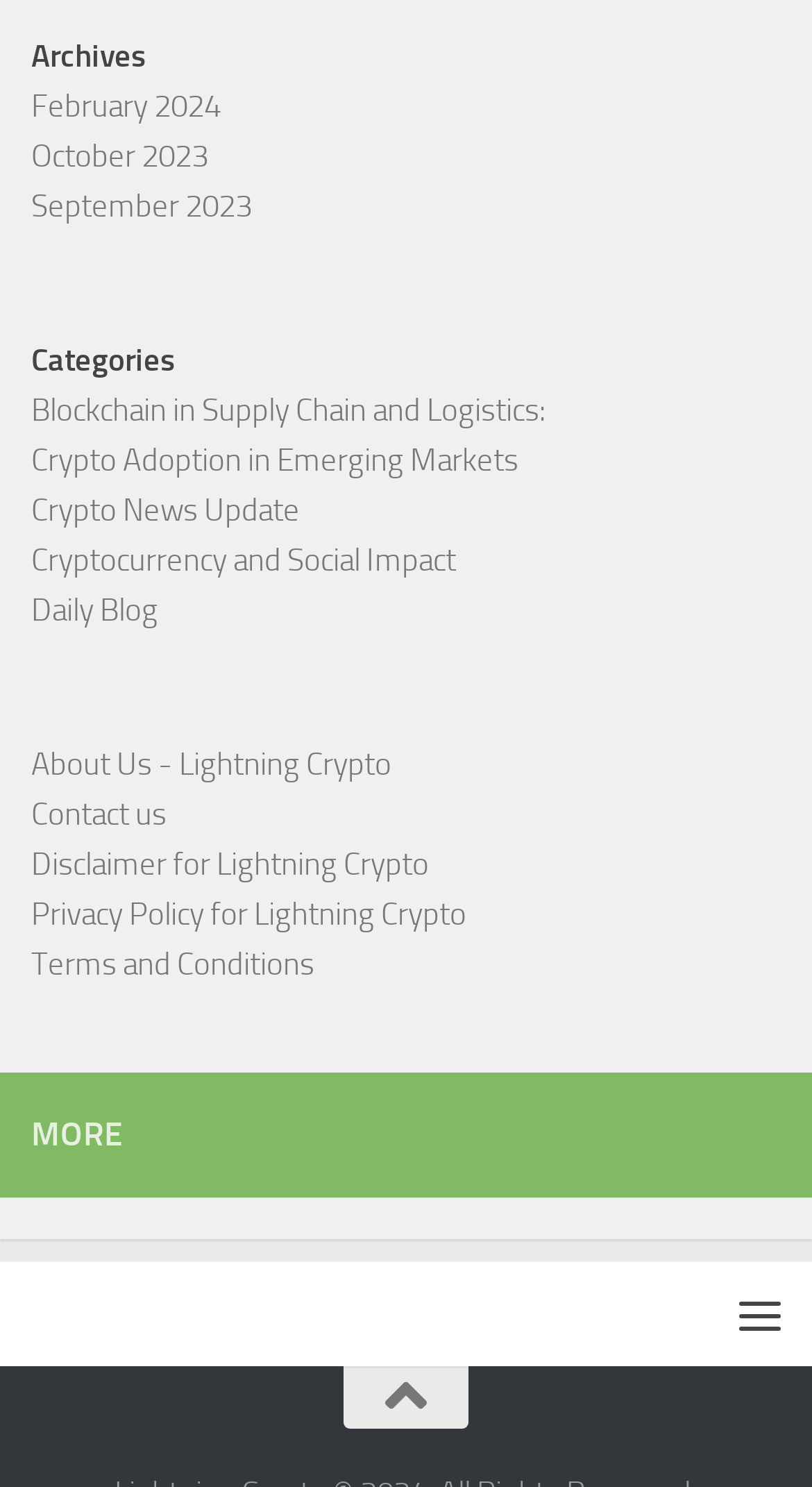Please mark the bounding box coordinates of the area that should be clicked to carry out the instruction: "view archives".

[0.038, 0.021, 0.962, 0.055]